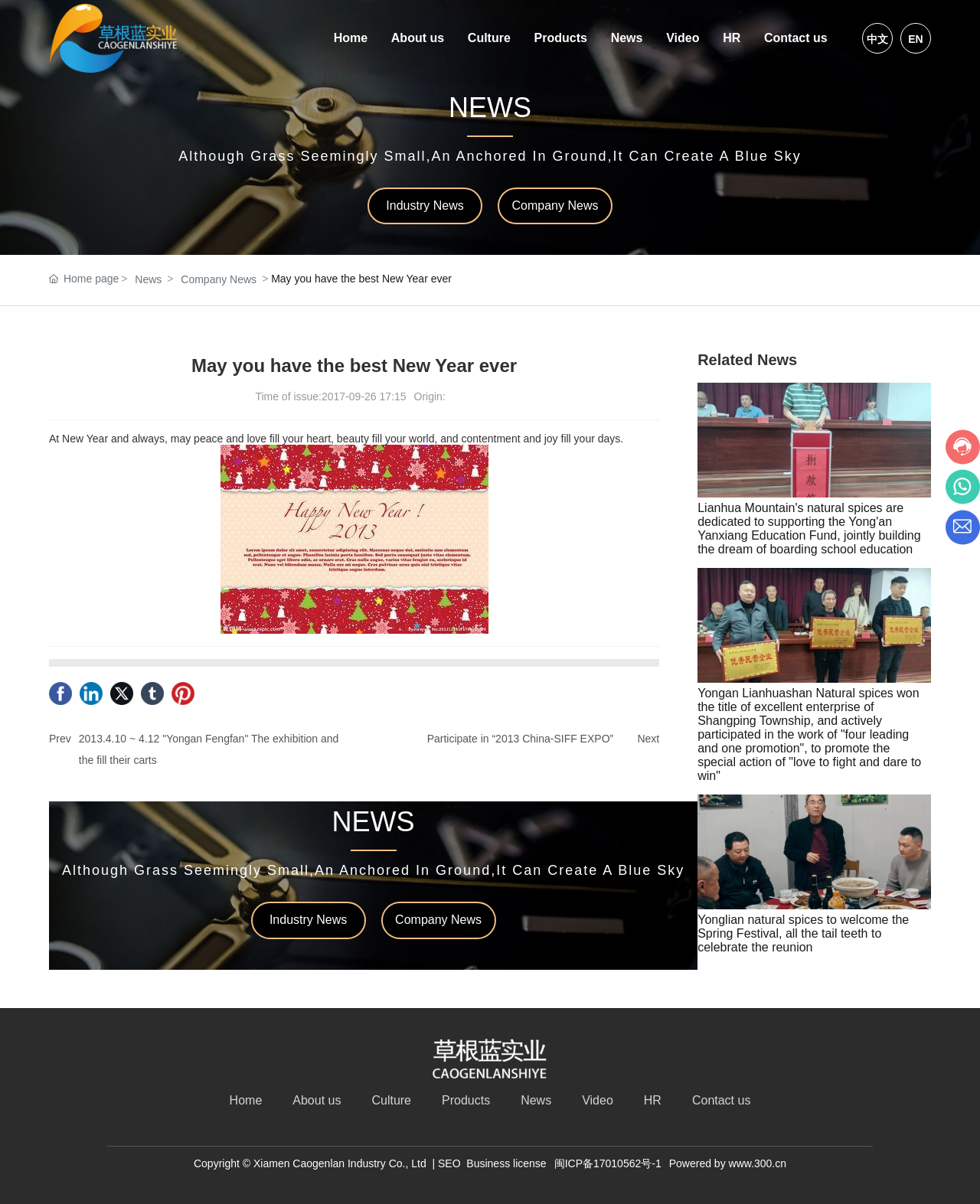Create a detailed description of the webpage's content and layout.

The webpage is about Xiamen Caogenlan Industry Co., Ltd, a company founded in 2015 in Xiamen, China. At the top of the page, there is a logo and a navigation menu with links to "Home", "About us", "Culture", "Products", "News", "Video", "HR", and "Contact us". Below the navigation menu, there is a large image with the text "NEWS" on it.

On the left side of the page, there is a section with a heading "May you have the best New Year ever" and a subheading "Although Grass Seemingly Small,An Anchored In Ground,It Can Create A Blue Sky". Below this section, there are links to "Industry News" and "Company News".

In the main content area, there is a news article with the title "May you have the best New Year ever" and a brief description. Below the article, there are links to social media platforms such as Facebook, Linkedin, Twitter, Tumblr, and Pinterest.

Further down the page, there is a section with a heading "Related News" and a list of news articles with titles and brief descriptions. Each article has a corresponding image.

At the bottom of the page, there is a copyright notice and links to "SEO", "Business license", and "闽ICP备17010562号-1". There is also a powered by statement "Powered by www.300.cn".

Throughout the page, there are several separator lines and images, which separate different sections and add visual appeal to the page.